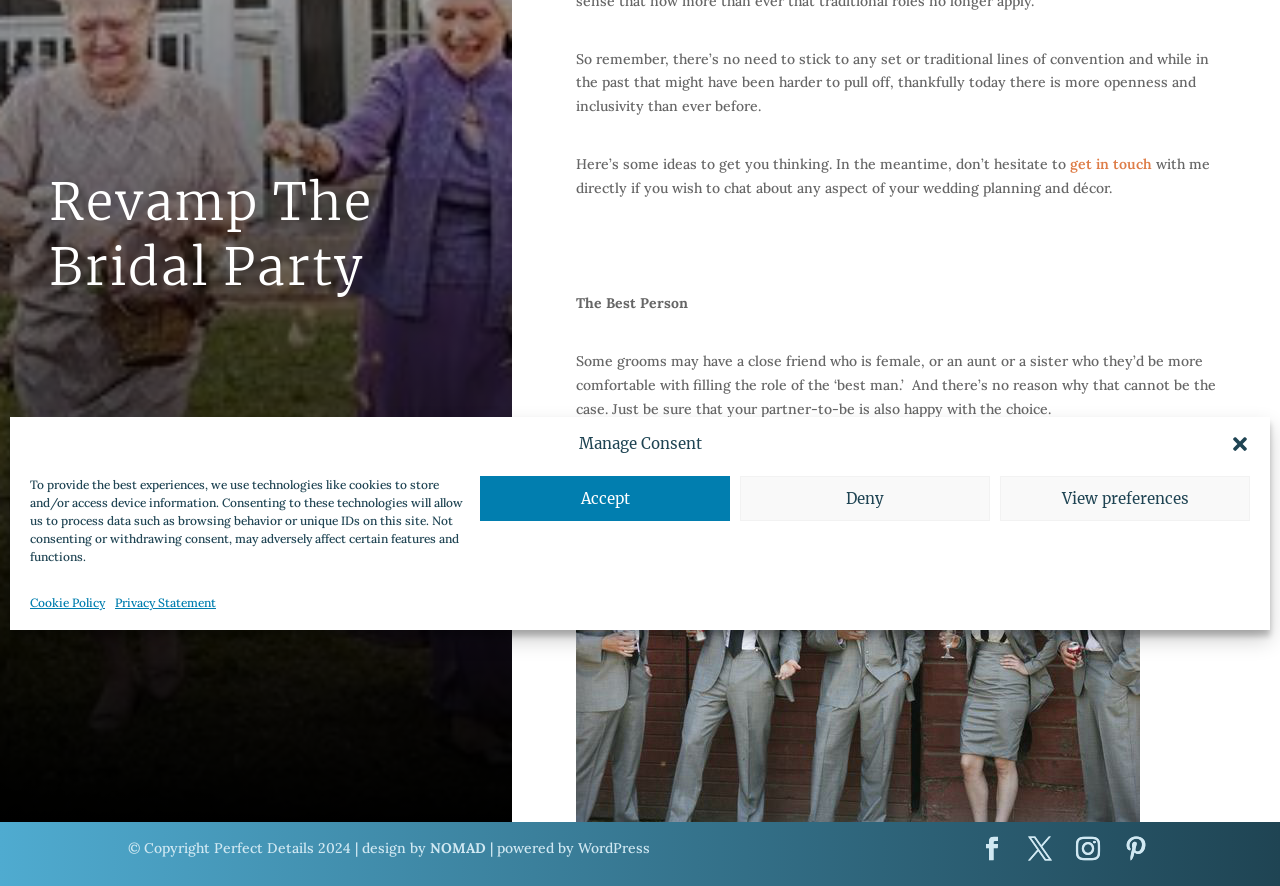Specify the bounding box coordinates (top-left x, top-left y, bottom-right x, bottom-right y) of the UI element in the screenshot that matches this description: View preferences

[0.781, 0.537, 0.977, 0.588]